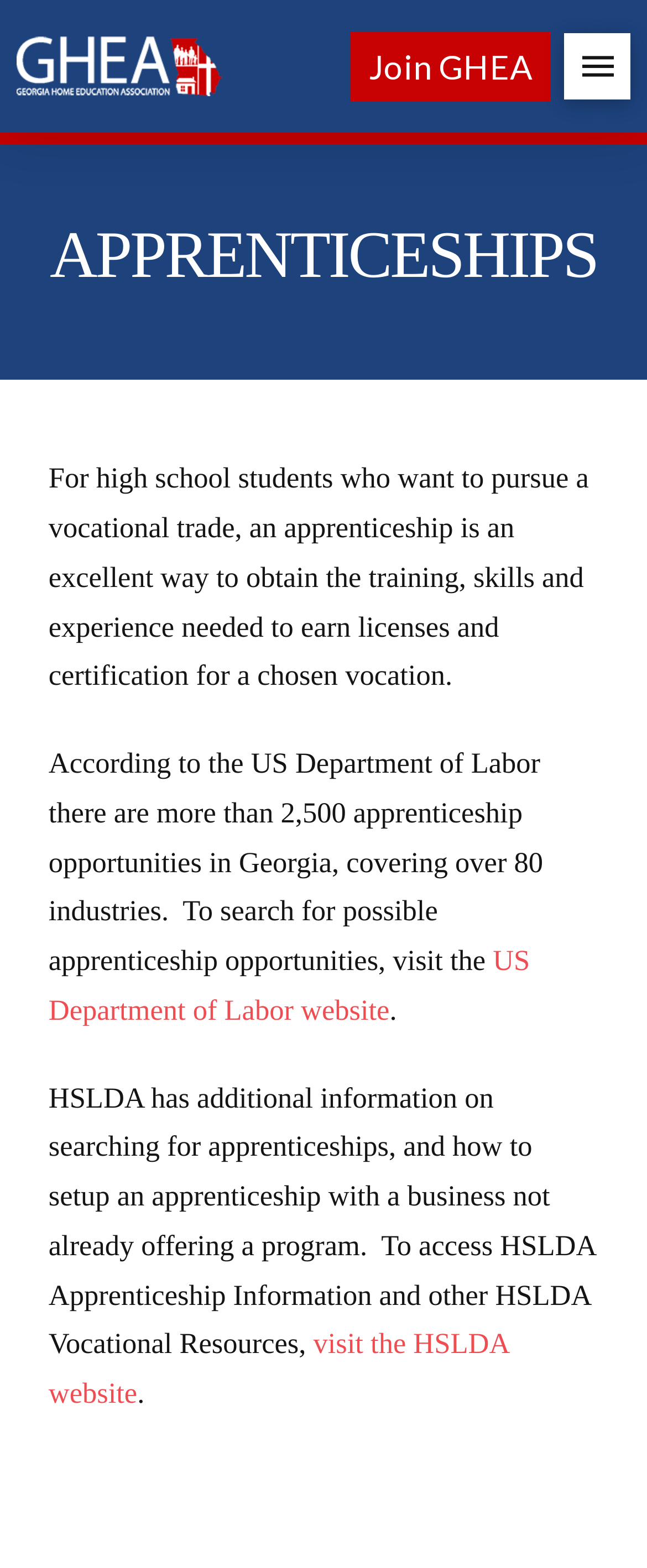How many industries are covered by apprenticeship opportunities in Georgia?
From the image, provide a succinct answer in one word or a short phrase.

over 80